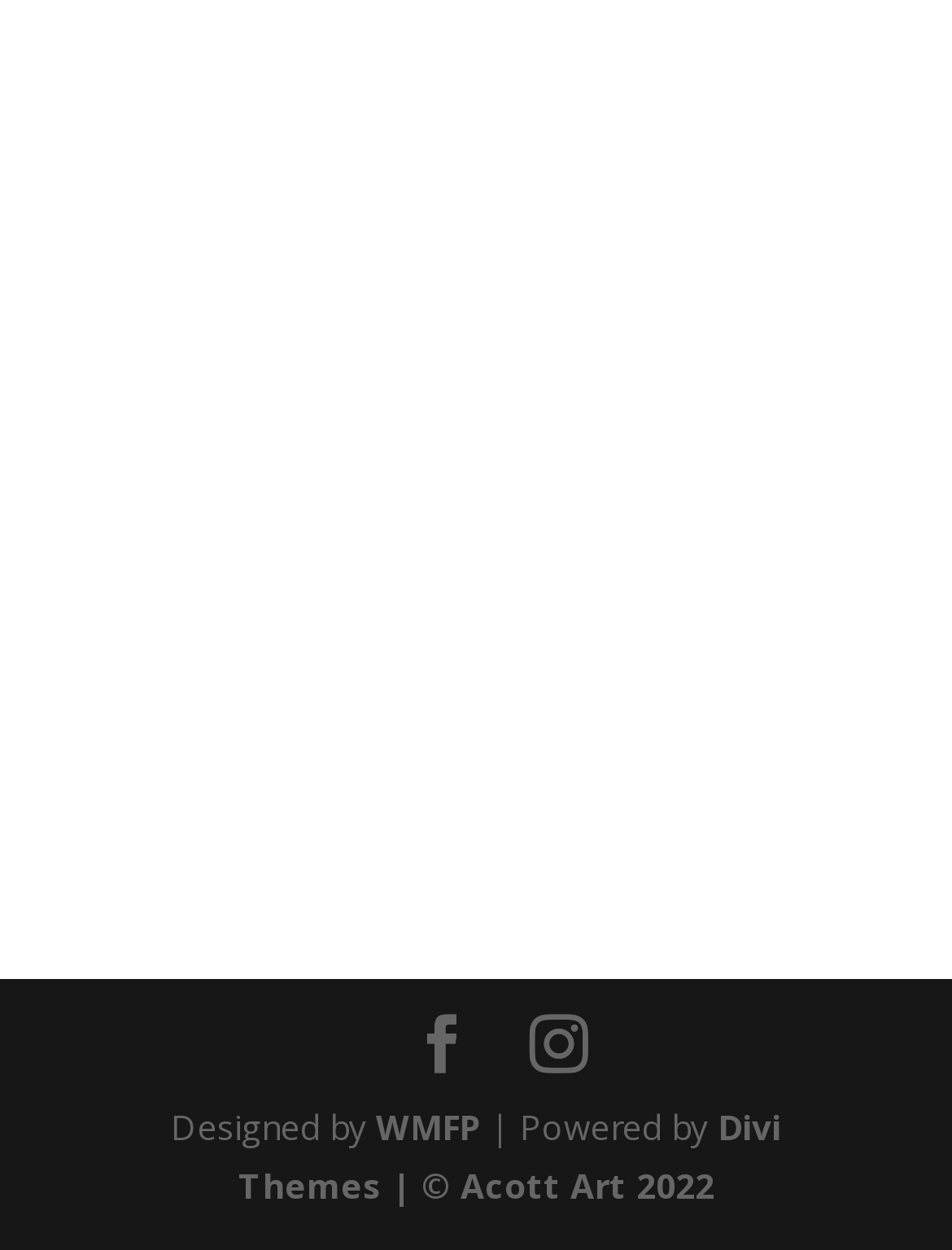What is the name of the theme provider?
Please answer the question with a single word or phrase, referencing the image.

Divi Themes